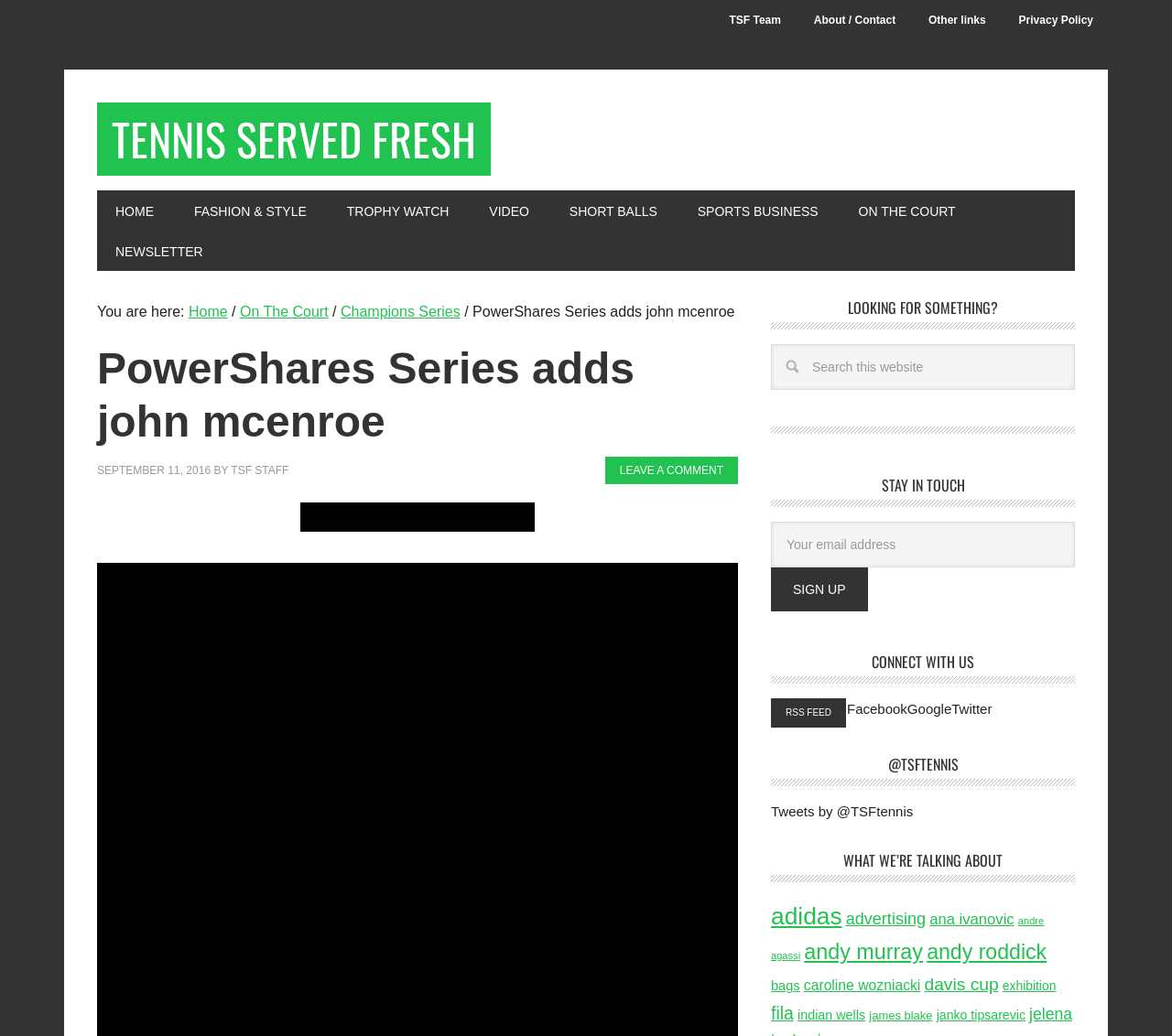What is the name of the author of the article?
Please provide a comprehensive answer based on the visual information in the image.

The question is asking about the name of the author of the article. From the webpage, we can see that the link 'TSF STAFF' is present on the webpage, which indicates the author of the article. Therefore, the answer is TSF STAFF.